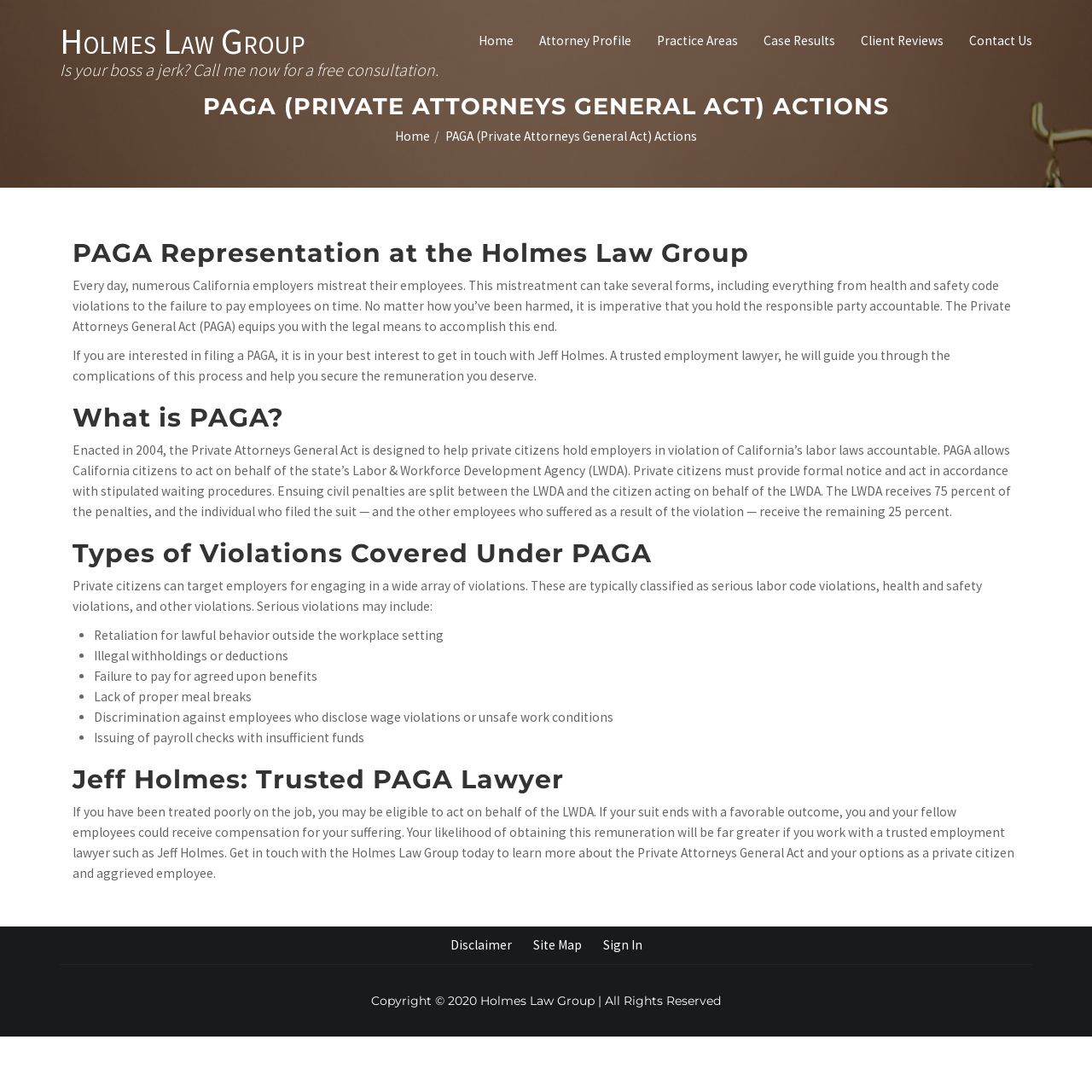Who can help with filing a PAGA?
Answer briefly with a single word or phrase based on the image.

Jeff Holmes